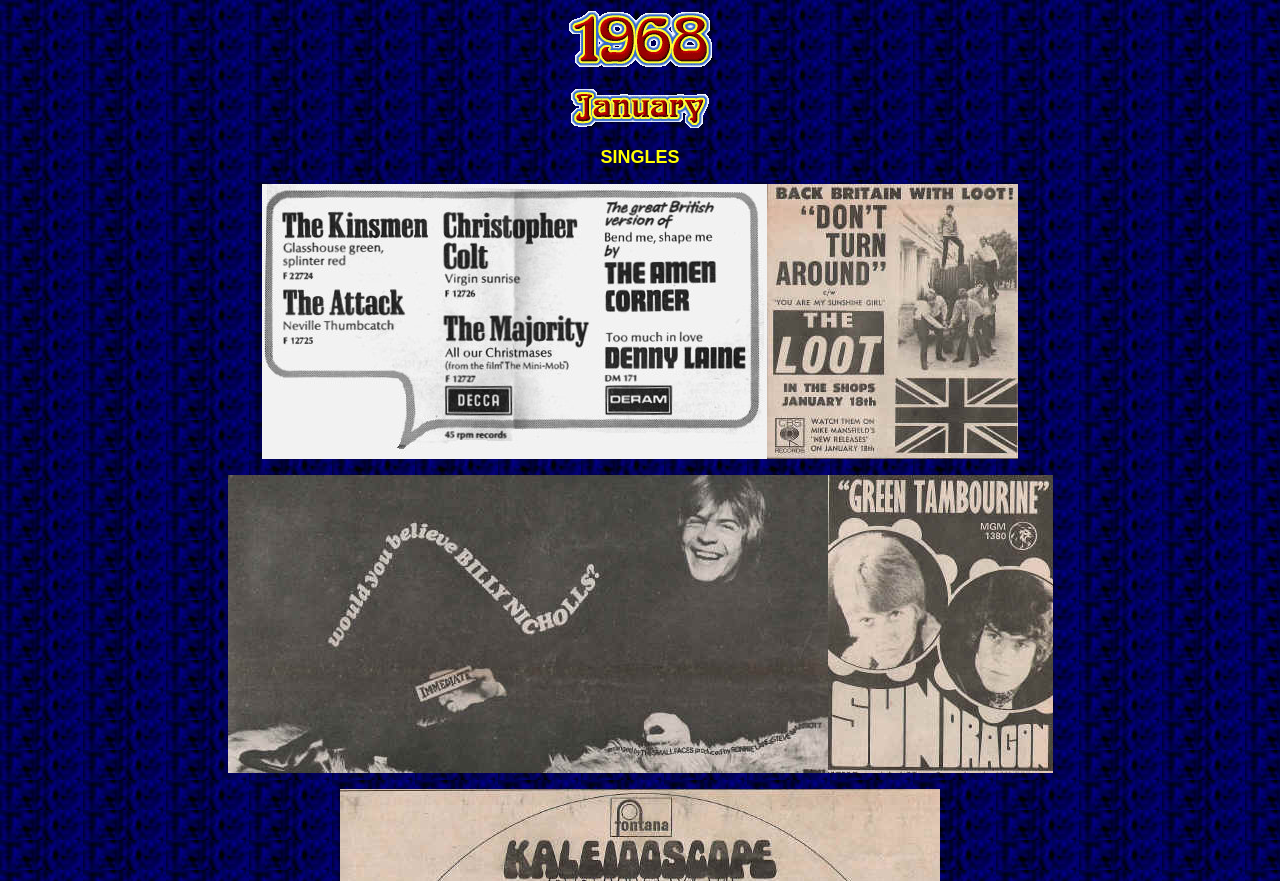Are all images on the webpage of similar size?
Can you provide a detailed and comprehensive answer to the question?

I compared the bounding box coordinates of the image elements, and found that they have different widths and heights, which means they are not of similar size.